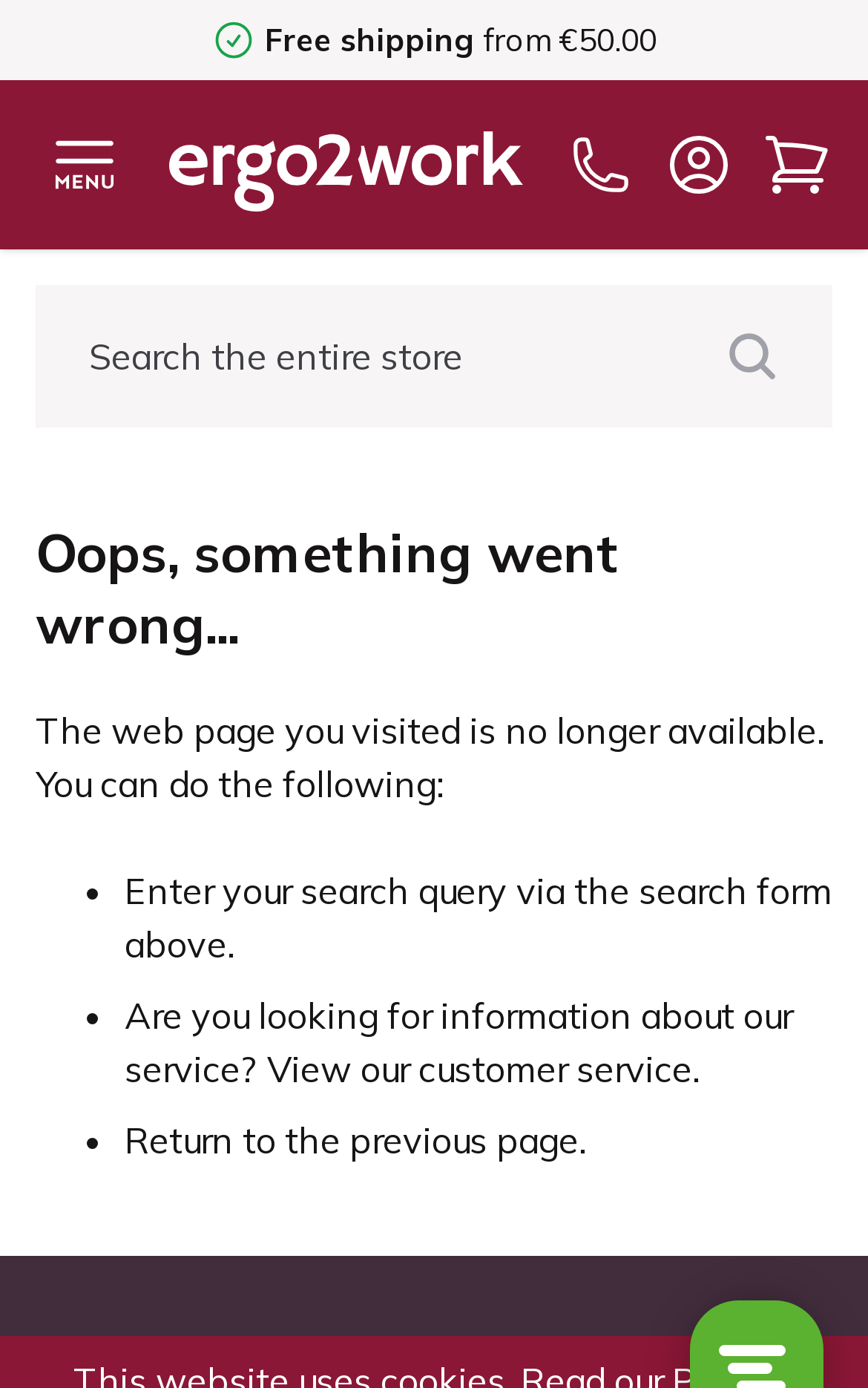Describe every aspect of the webpage in a detailed manner.

The webpage appears to be an error page from Ergo2Work.co.uk. At the top, there is a carousel region that spans almost the entire width of the page. Above the carousel, there is a menu hamburger icon on the left and an Ergo2Work logo on the right, which is also a link. To the right of the logo, there are three more links, each with an image.

Below the carousel, there is a search box with a placeholder text "Search the entire store" and a button with an image. The search box and button are positioned on the left side of the page.

The main content of the page is an error message, which is announced by a heading that says "Oops, something went wrong...". Below the heading, there is a paragraph of text that explains the error and provides suggestions on what to do next. The text is divided into three bullet points, each with a list marker and a brief description. The first bullet point suggests using the search form above, the second point recommends viewing the customer service page, and the third point suggests returning to the previous page.

Overall, the page has a simple layout with a prominent error message and a few navigation options.